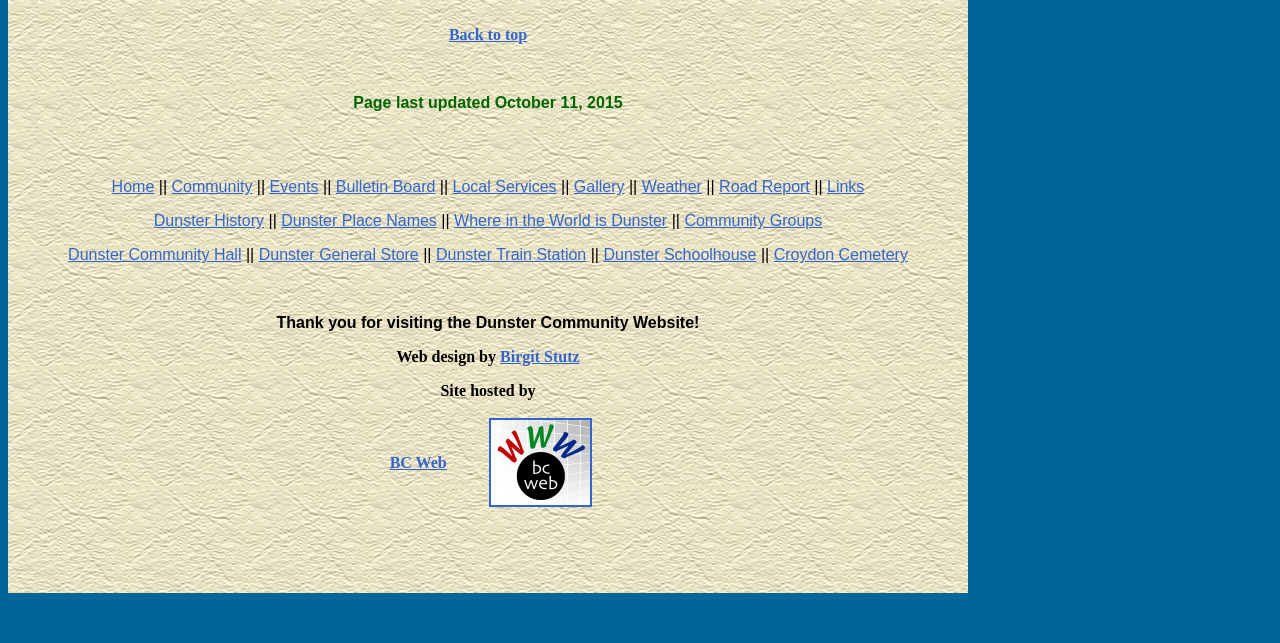Find the bounding box of the UI element described as: "Sleeping Giant Creative". The bounding box coordinates should be given as four float values between 0 and 1, i.e., [left, top, right, bottom].

None